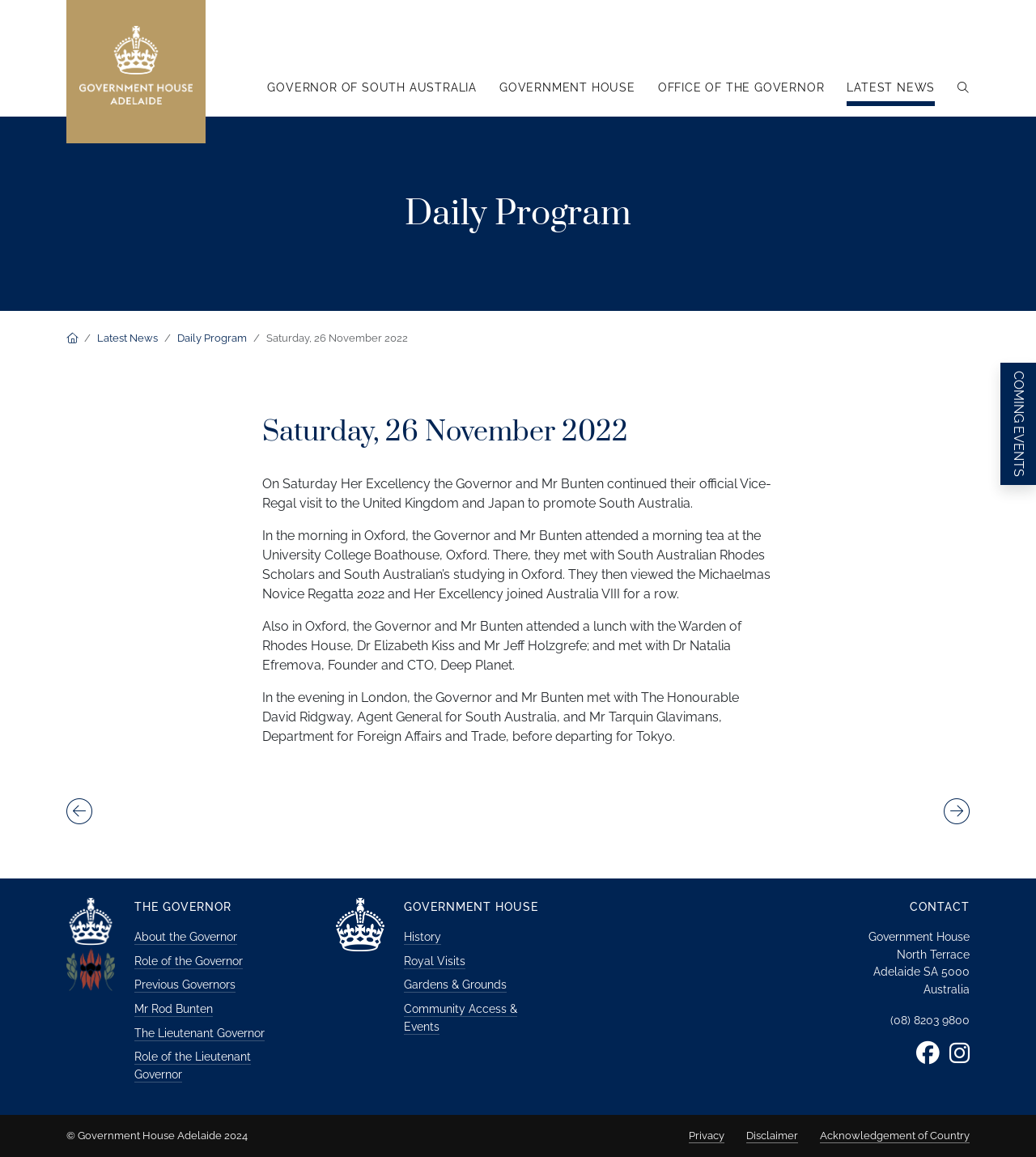By analyzing the image, answer the following question with a detailed response: What is the location of Government House?

I found the answer by looking at the contact information section at the bottom of the page, which lists the address as 'North Terrace, Adelaide SA 5000, Australia'.